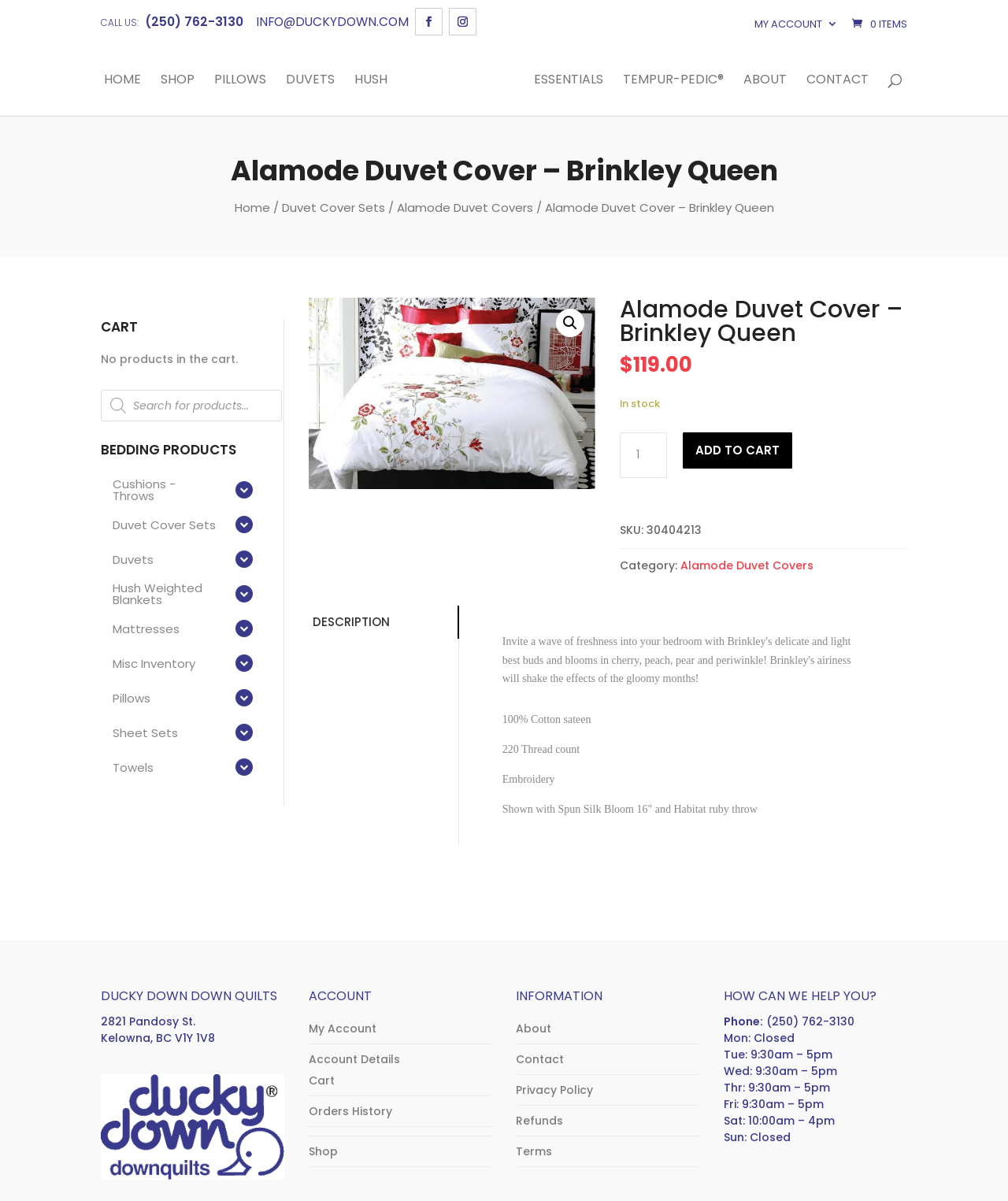What is the phone number to call?
Examine the image and give a concise answer in one word or a short phrase.

(250) 762-3130